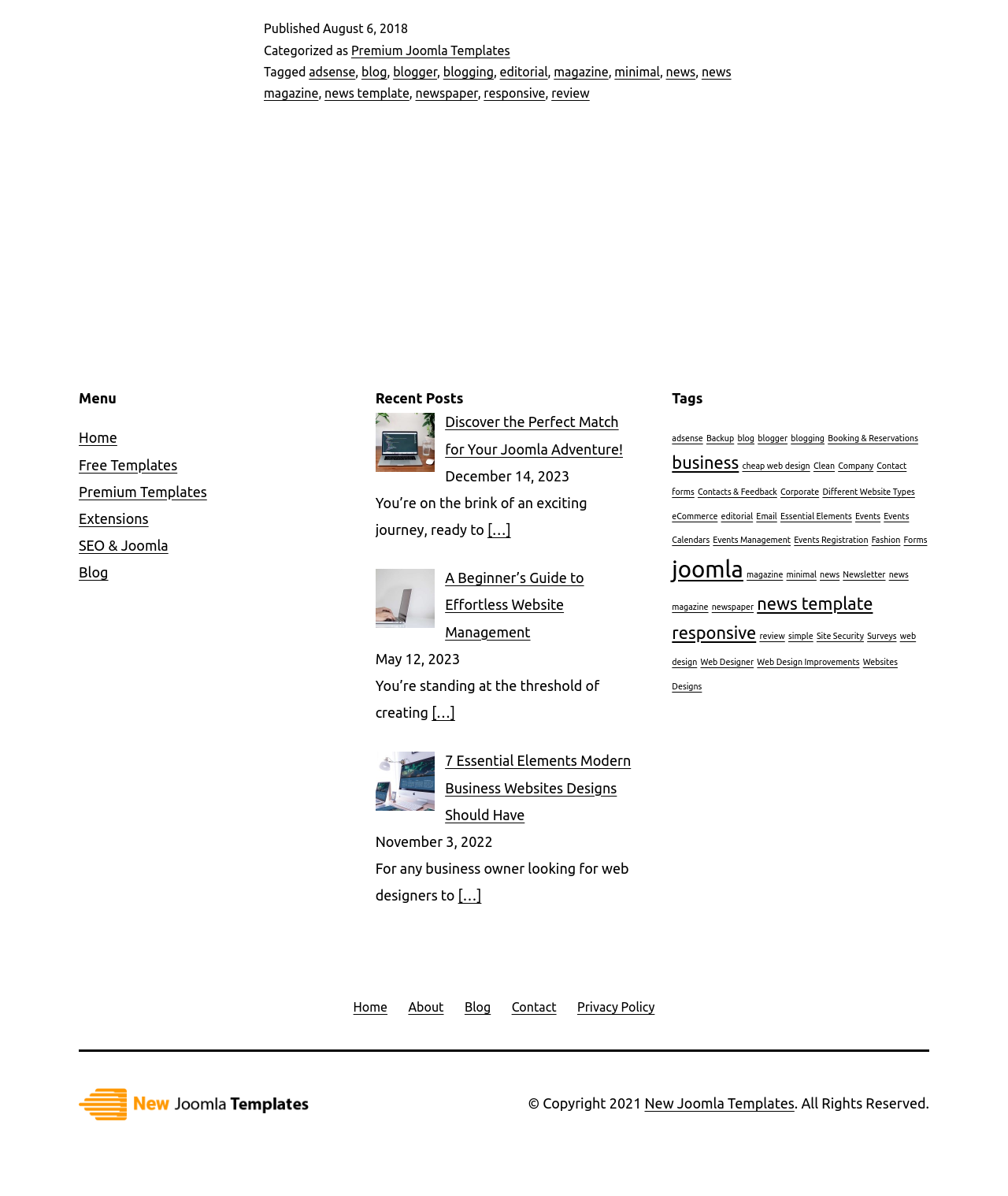How many recent posts are displayed?
Provide a concise answer using a single word or phrase based on the image.

3